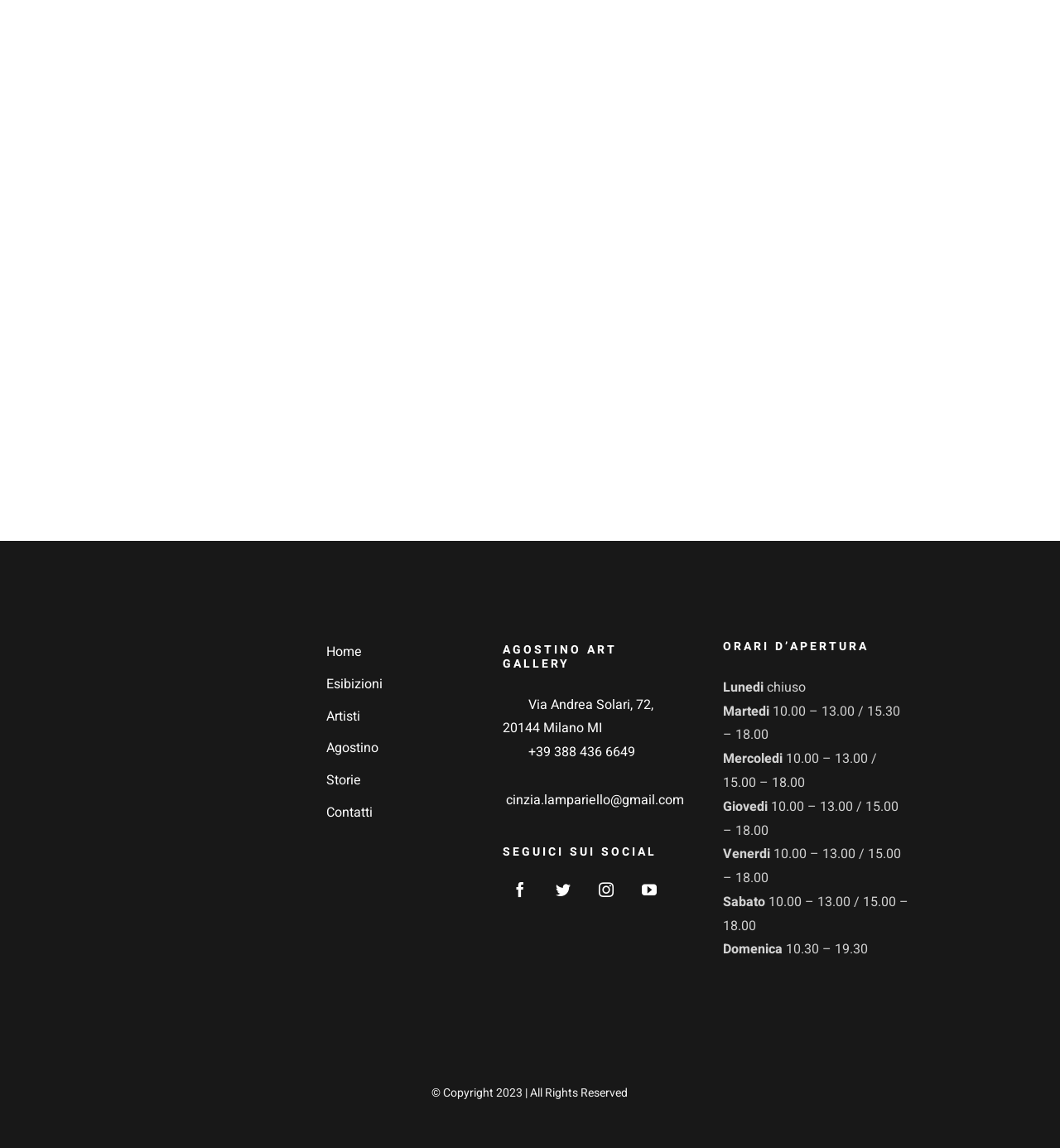Answer the question briefly using a single word or phrase: 
What is the name of the art gallery?

Agostino Art Gallery